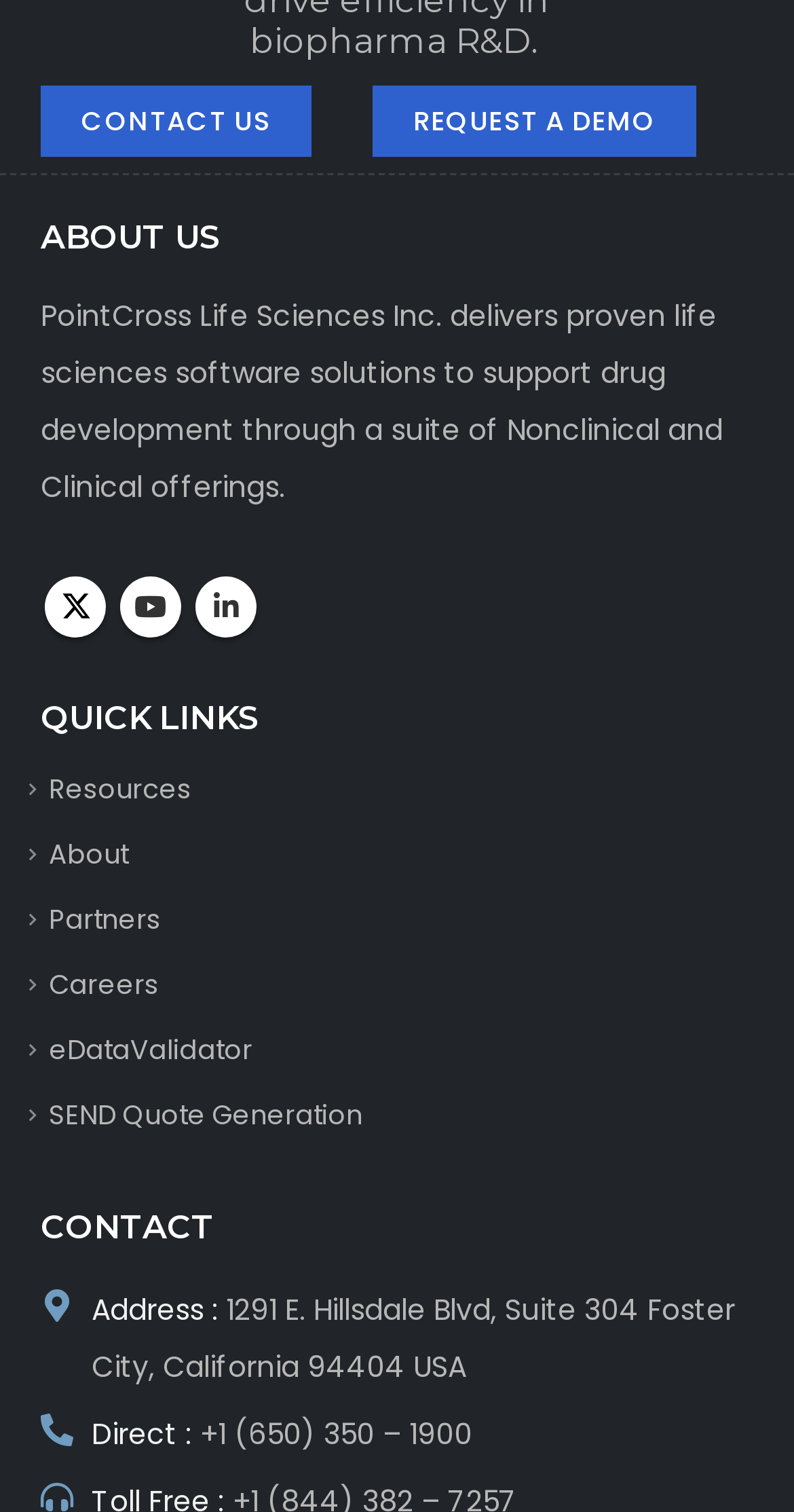What is the company name?
Give a one-word or short phrase answer based on the image.

PointCross Life Sciences Inc.